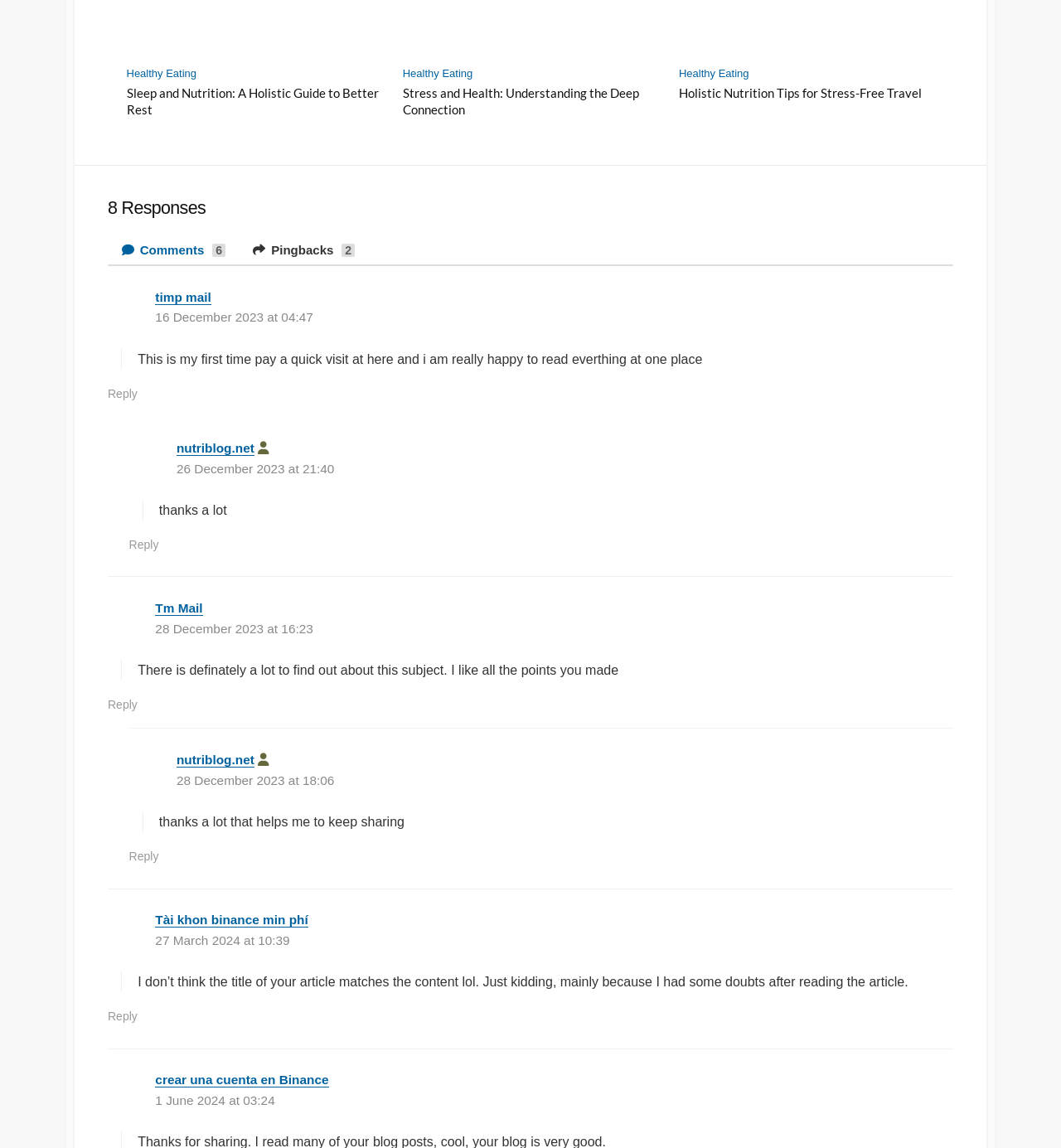Can you find the bounding box coordinates for the element to click on to achieve the instruction: "Reply to timp mail"?

[0.102, 0.337, 0.13, 0.349]